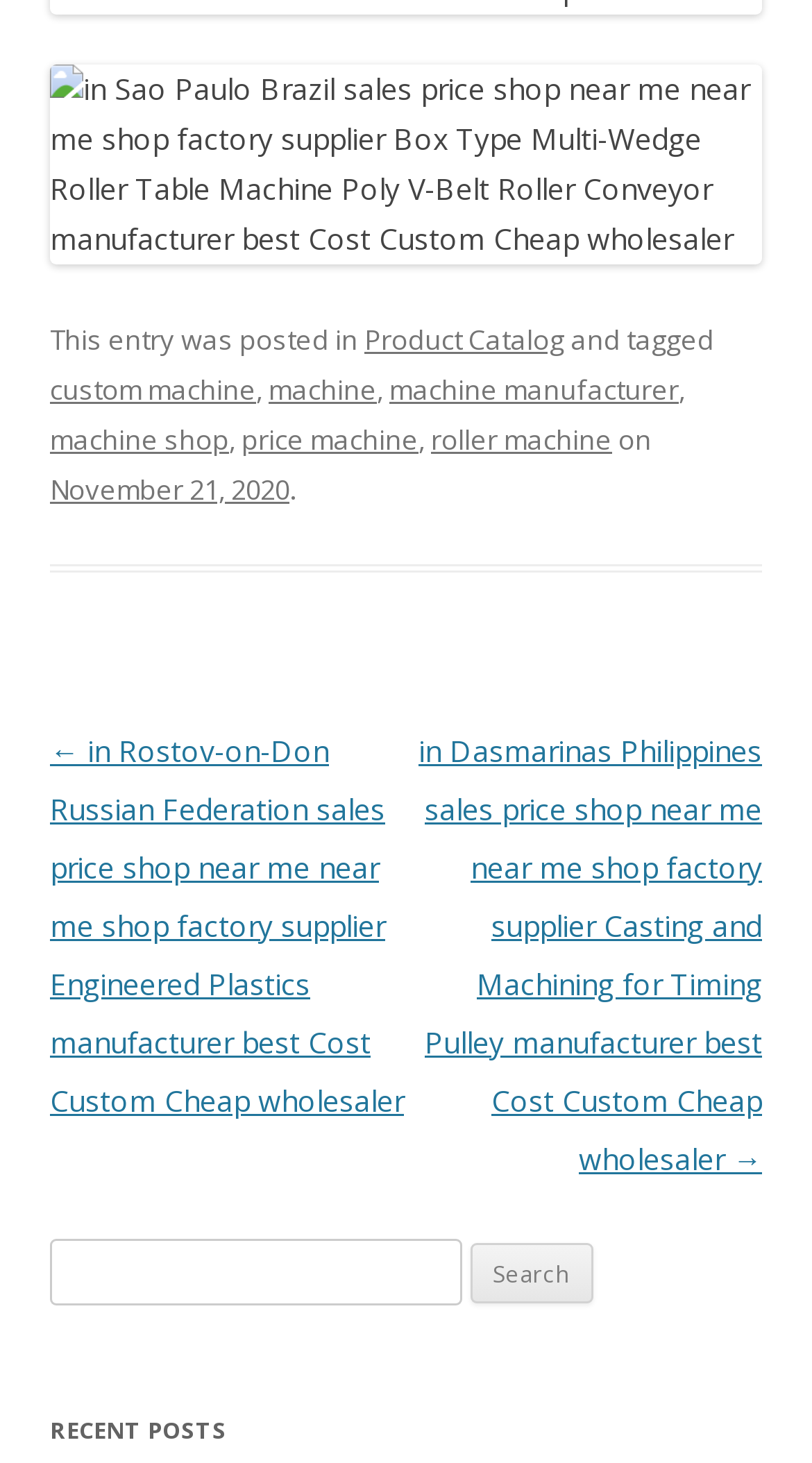Identify the bounding box coordinates of the clickable region to carry out the given instruction: "Search for a product".

[0.062, 0.846, 0.938, 0.892]